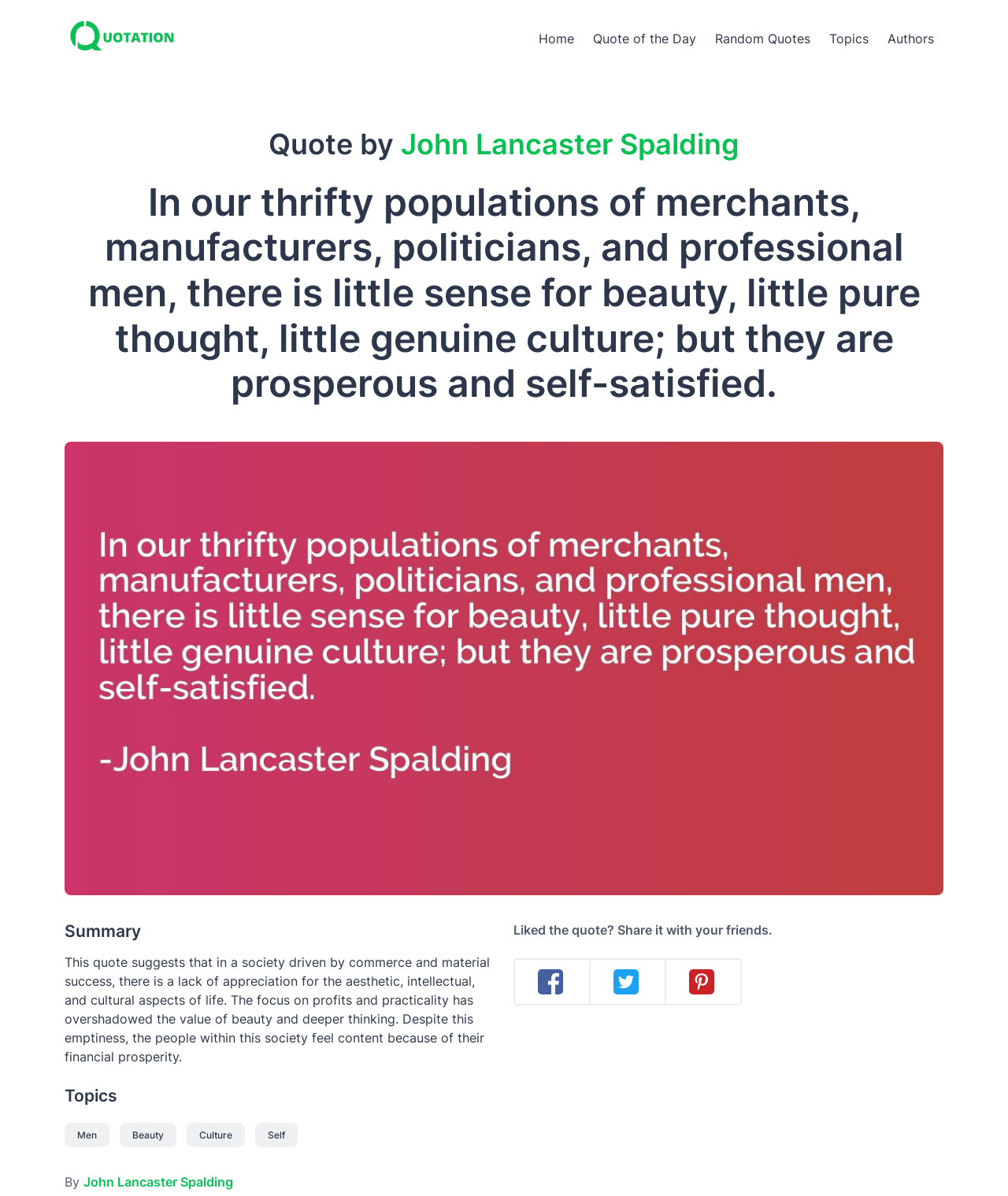Describe the webpage in detail, including text, images, and layout.

This webpage appears to be a quote page from Quotation.io, featuring a quote by John Lancaster Spalding. At the top left corner, there is a Quotation.io logo, accompanied by a row of navigation buttons, including "Home", "Quote of the Day", "Random Quotes", "Topics", and "Authors". 

Below the navigation bar, there is a heading that reads "Quote by John Lancaster Spalding", followed by the quote itself, which is a lengthy passage discussing the lack of appreciation for beauty, thought, and culture in a society driven by commerce and material success. 

To the right of the quote, there is a large image that seems to be related to the quote's content. Below the quote, there is a summary of the quote's meaning, explaining how the focus on profits and practicality has overshadowed the value of beauty and deeper thinking. 

Further down, there are headings for "Topics" and "By", with links to related topics such as "Men", "Beauty", "Culture", and "Self", as well as a link to the author's name, John Lancaster Spalding. 

At the bottom of the page, there is a call to action, encouraging users to share the quote with their friends on social media platforms like Facebook, Twitter, and Pinterest, each represented by an icon.